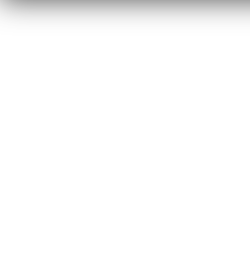What does the SM Mirror logo serve as?
Give a single word or phrase answer based on the content of the image.

Clickable link